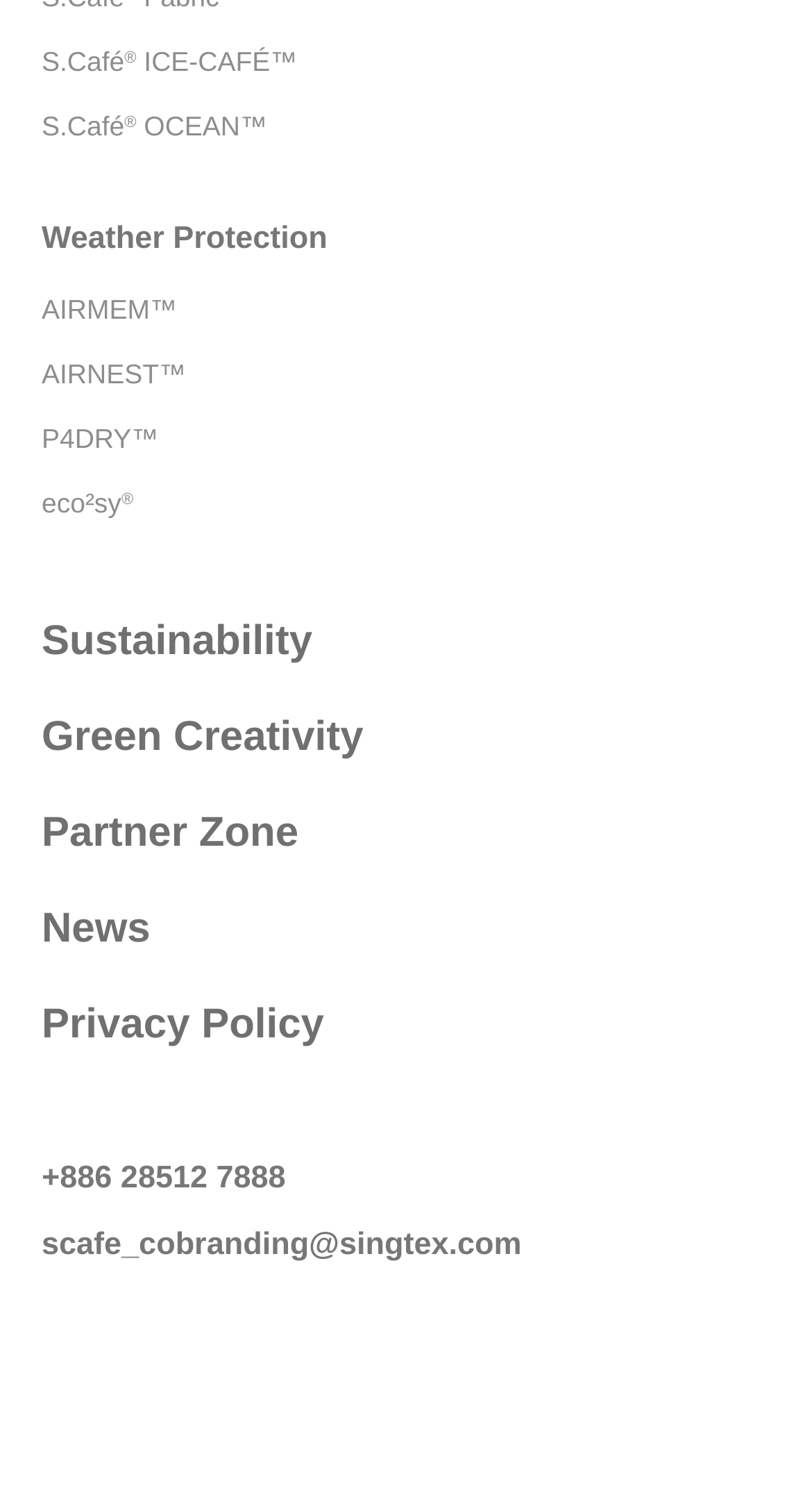Determine the bounding box for the UI element that matches this description: "AIRMEM™".

[0.051, 0.195, 0.218, 0.216]